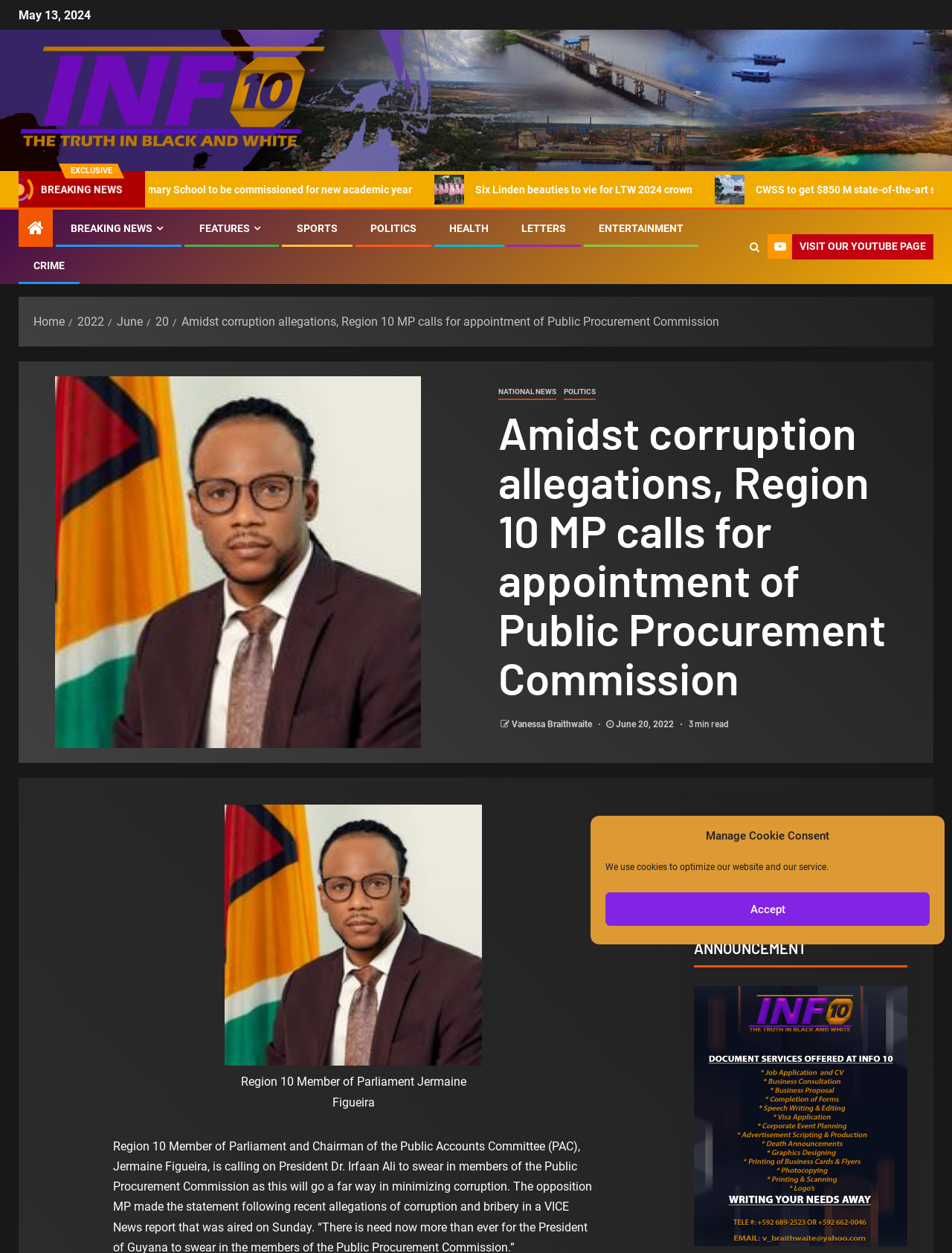Give a comprehensive overview of the webpage, including key elements.

This webpage appears to be a news article page from INFO 10, a news organization. At the top, there is a dialog box for managing cookie consent, which includes a message about using cookies to optimize the website and service, along with an "Accept" button.

Below the dialog box, there is a header section with the date "May 13, 2024" and a link to INFO 10, accompanied by an image of the INFO 10 logo. To the right of the header section, there are several links to news categories, including "EXCLUSIVE", "BREAKING NEWS", and others.

The main content of the page is an article titled "Amidst corruption allegations, Region 10 MP calls for appointment of Public Procurement Commission", which is accompanied by a heading and a brief summary of the article. The article appears to be a political news story, and it includes a figure with a caption mentioning Region 10 Member of Parliament Jermaine Figueira.

To the right of the article, there are several links to other news stories, including "Six Linden beauties to vie for LTW 2024 crown" and "CWSS to get $850 M state-of-the-art school", each accompanied by an image. There are also links to different news categories, such as "POLITICS", "SPORTS", and "ENTERTAINMENT".

At the bottom of the page, there is a navigation section with breadcrumbs, including links to the home page, the year 2022, the month of June, and the day 20. There is also a search bar and several headings for advertisements, public service announcements, and recent posts.